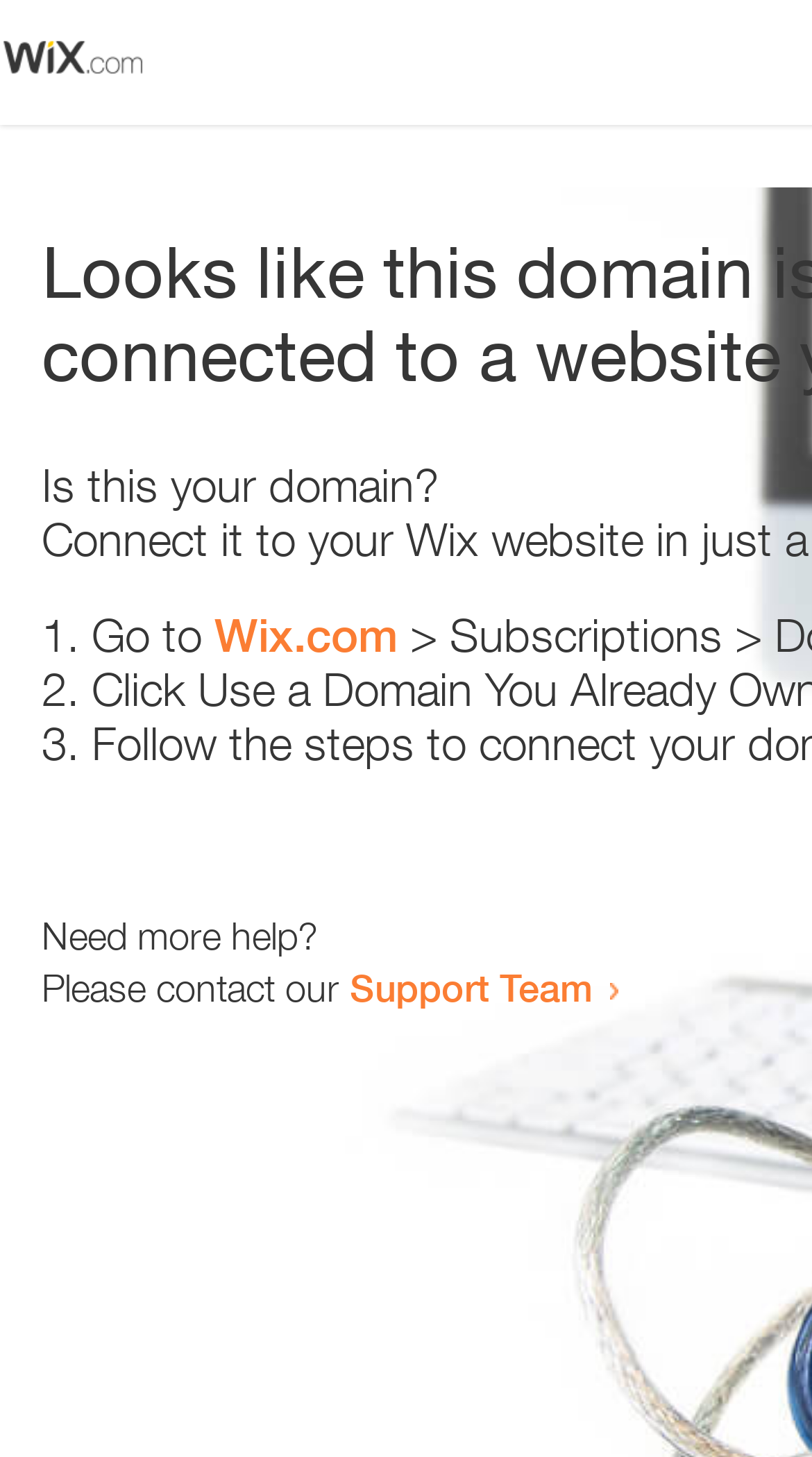Who to contact for more help?
Craft a detailed and extensive response to the question.

The webpage provides a link to the 'Support Team' for more help, indicating that they are the ones to contact for further assistance.